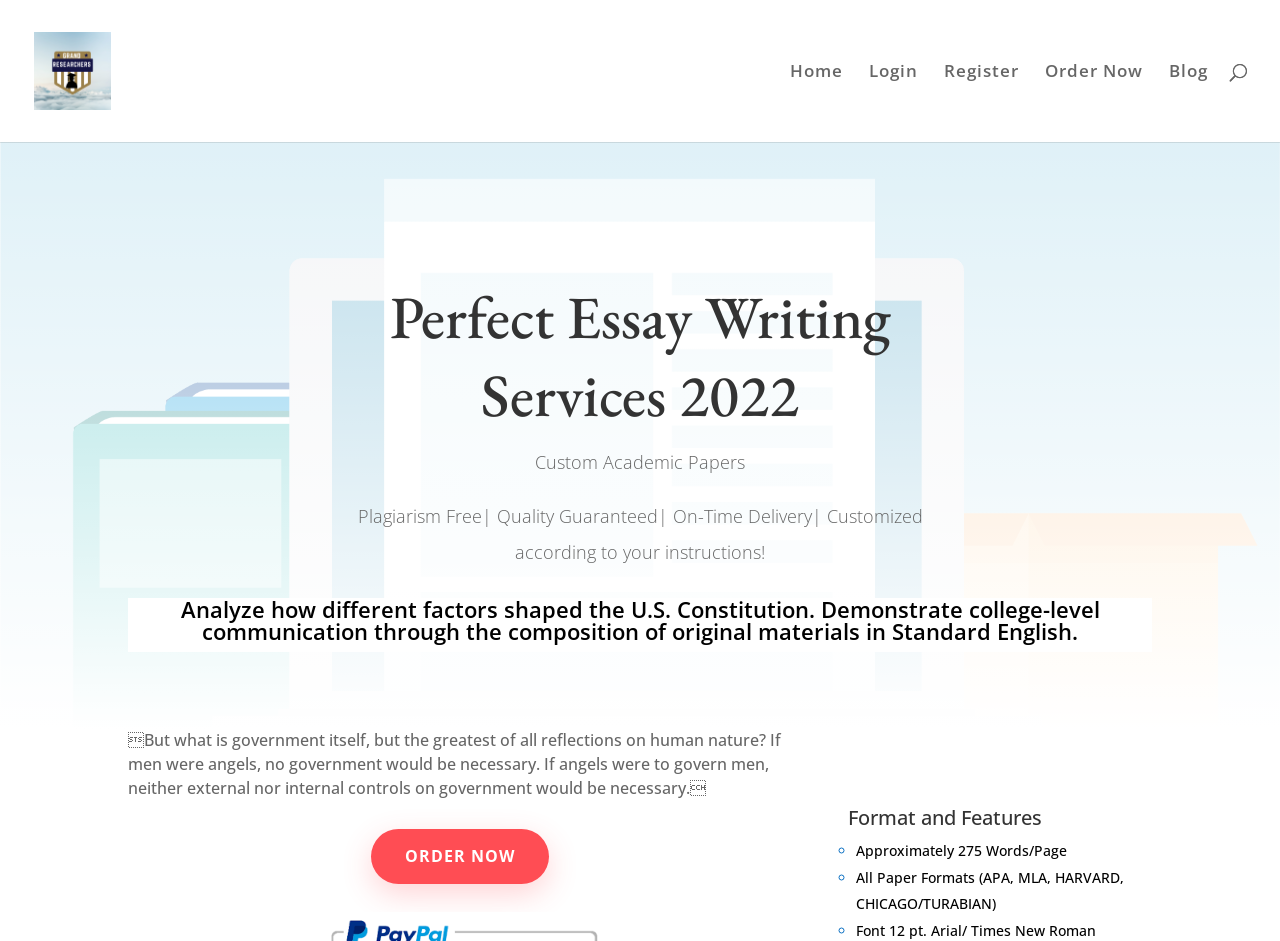Could you indicate the bounding box coordinates of the region to click in order to complete this instruction: "View the 'Blog' page".

[0.913, 0.068, 0.944, 0.151]